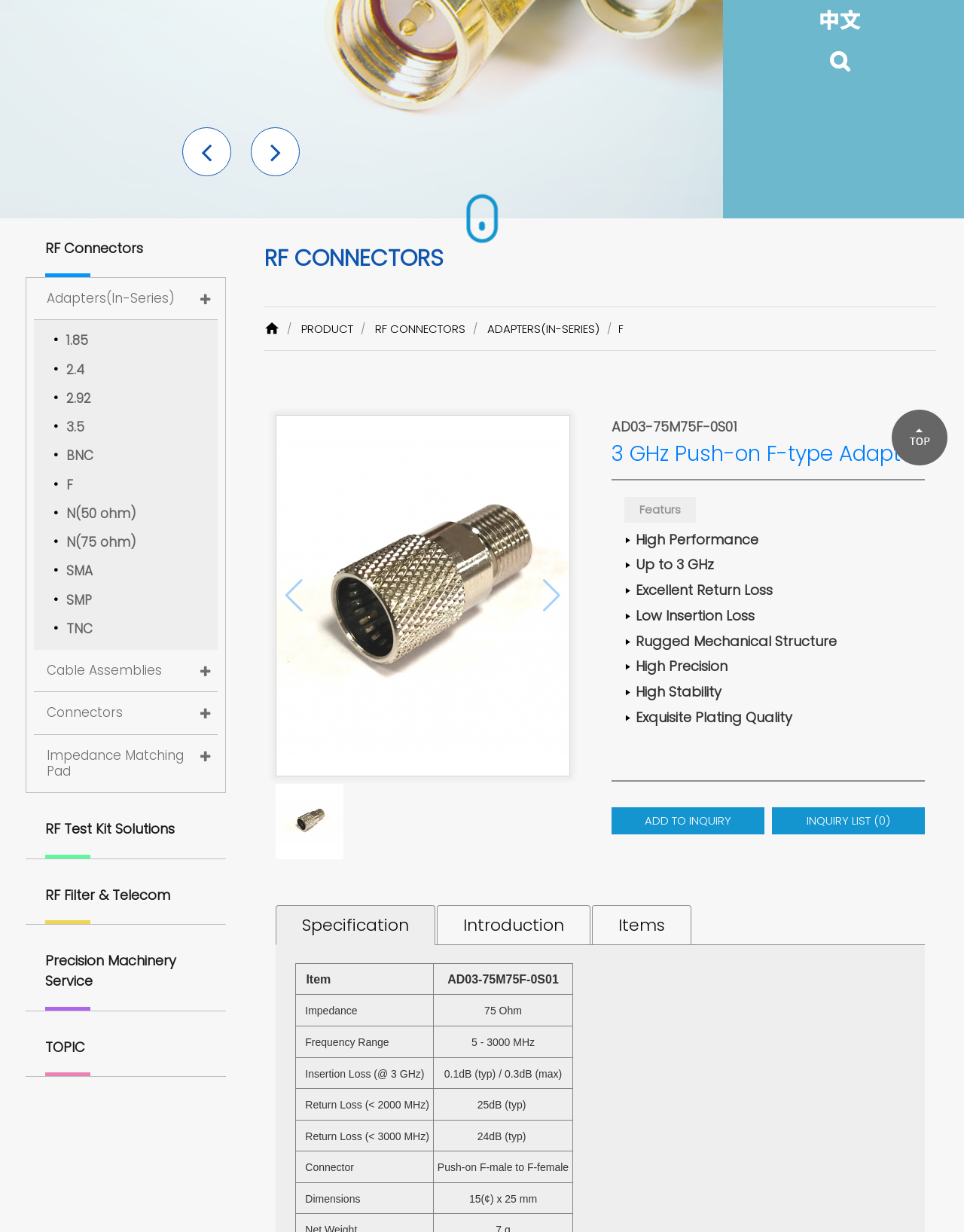Determine the bounding box coordinates (top-left x, top-left y, bottom-right x, bottom-right y) of the UI element described in the following text: RF Filter & Telecom

[0.027, 0.718, 0.234, 0.751]